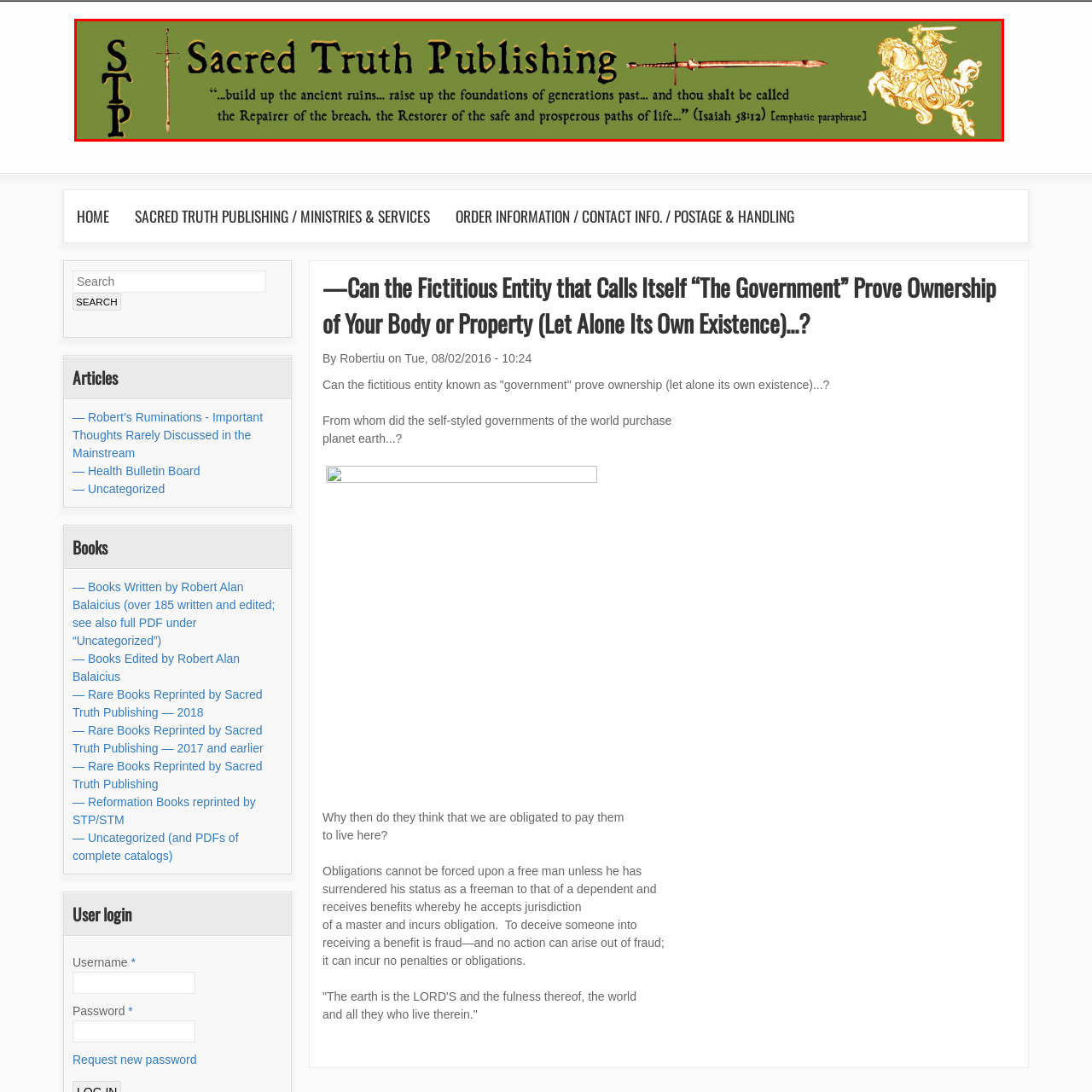View the segment outlined in white, What is the theme of the illustration on the right? 
Answer using one word or phrase.

Strength and valor